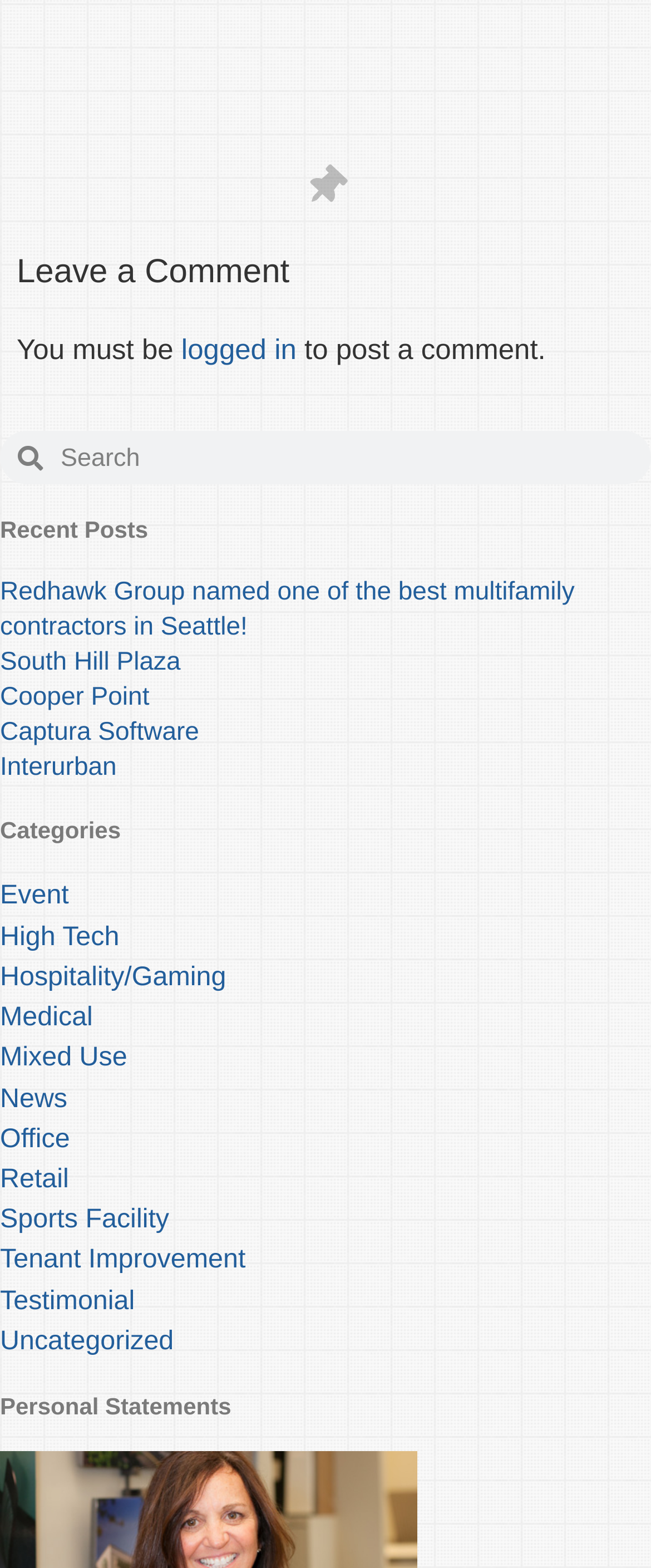How many categories are listed on the webpage?
Based on the visual content, answer with a single word or a brief phrase.

15